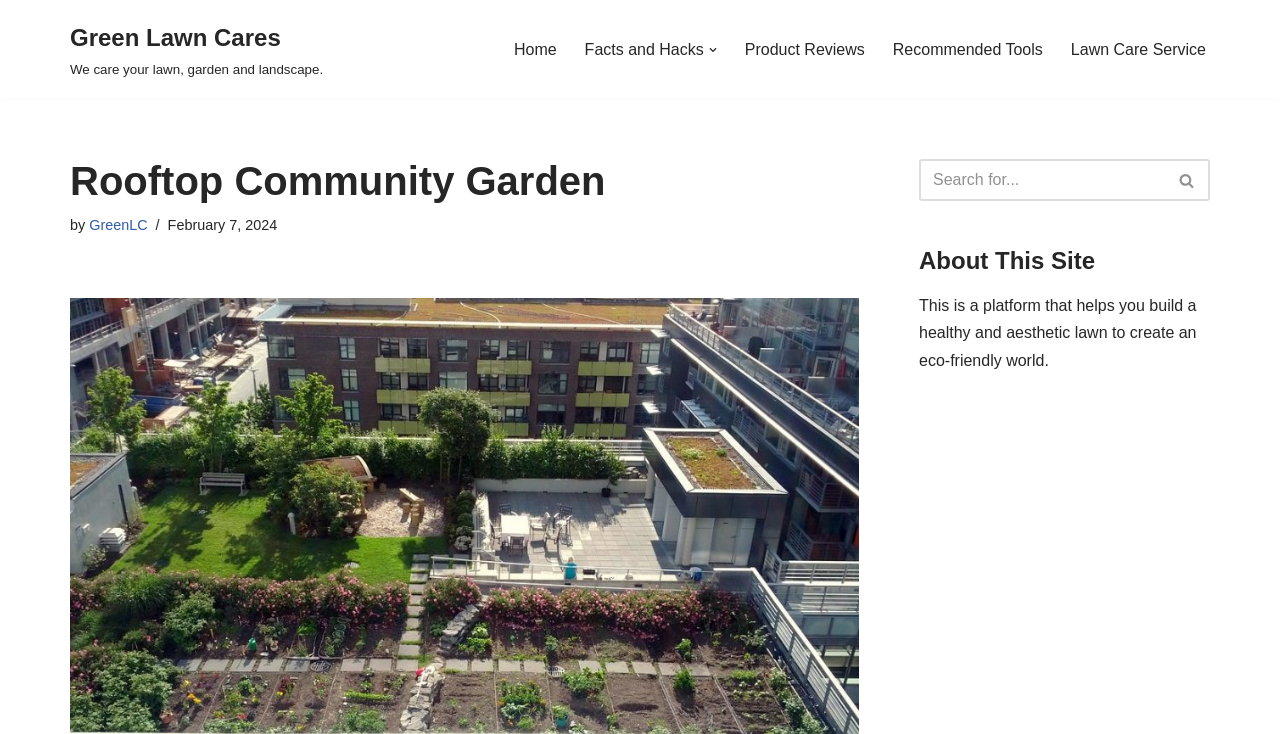Identify the bounding box coordinates of the region I need to click to complete this instruction: "Click on the 'Home' link".

[0.402, 0.05, 0.435, 0.086]